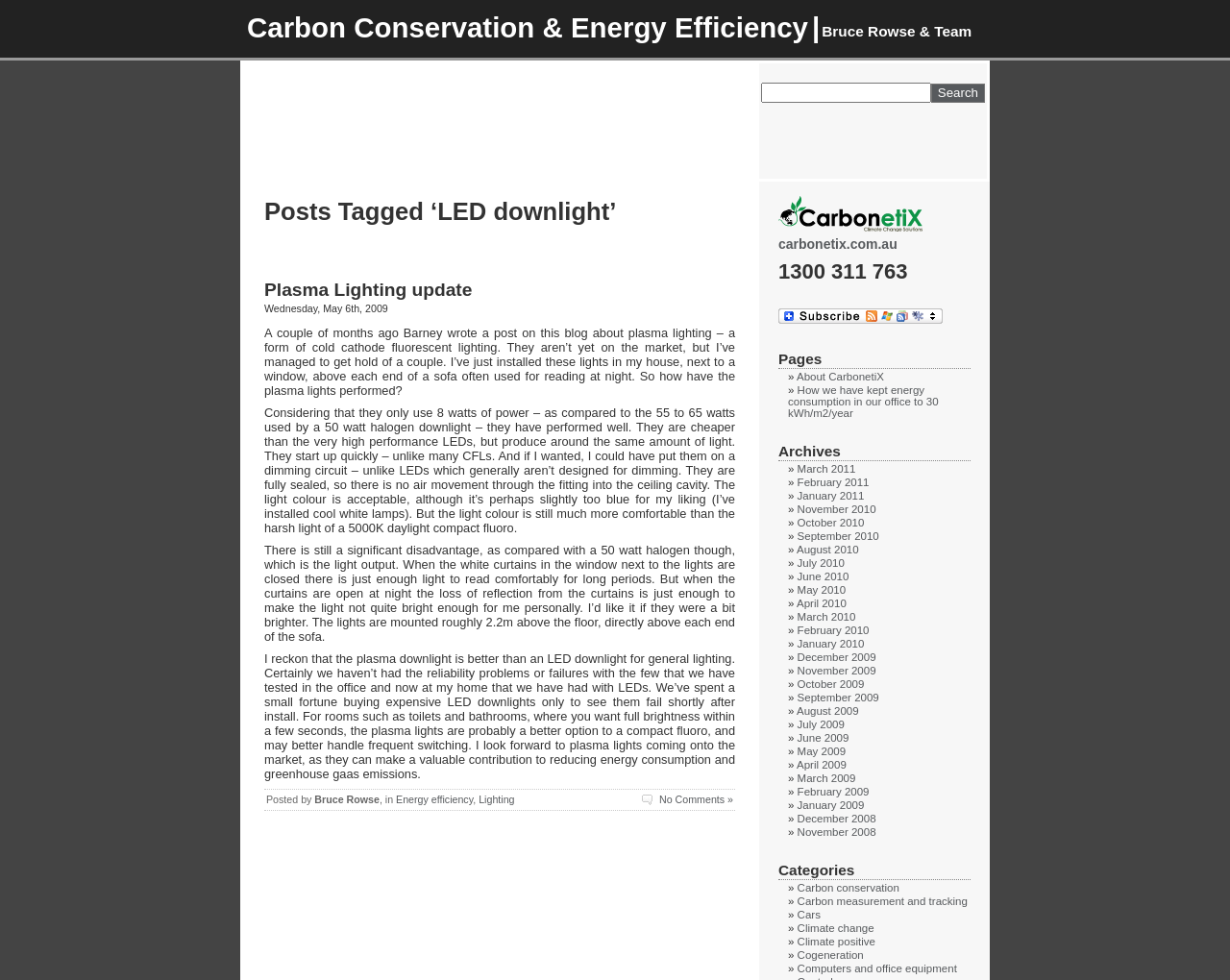Determine the bounding box for the UI element as described: "Finding the Right Contractor Checklist". The coordinates should be represented as four float numbers between 0 and 1, formatted as [left, top, right, bottom].

None